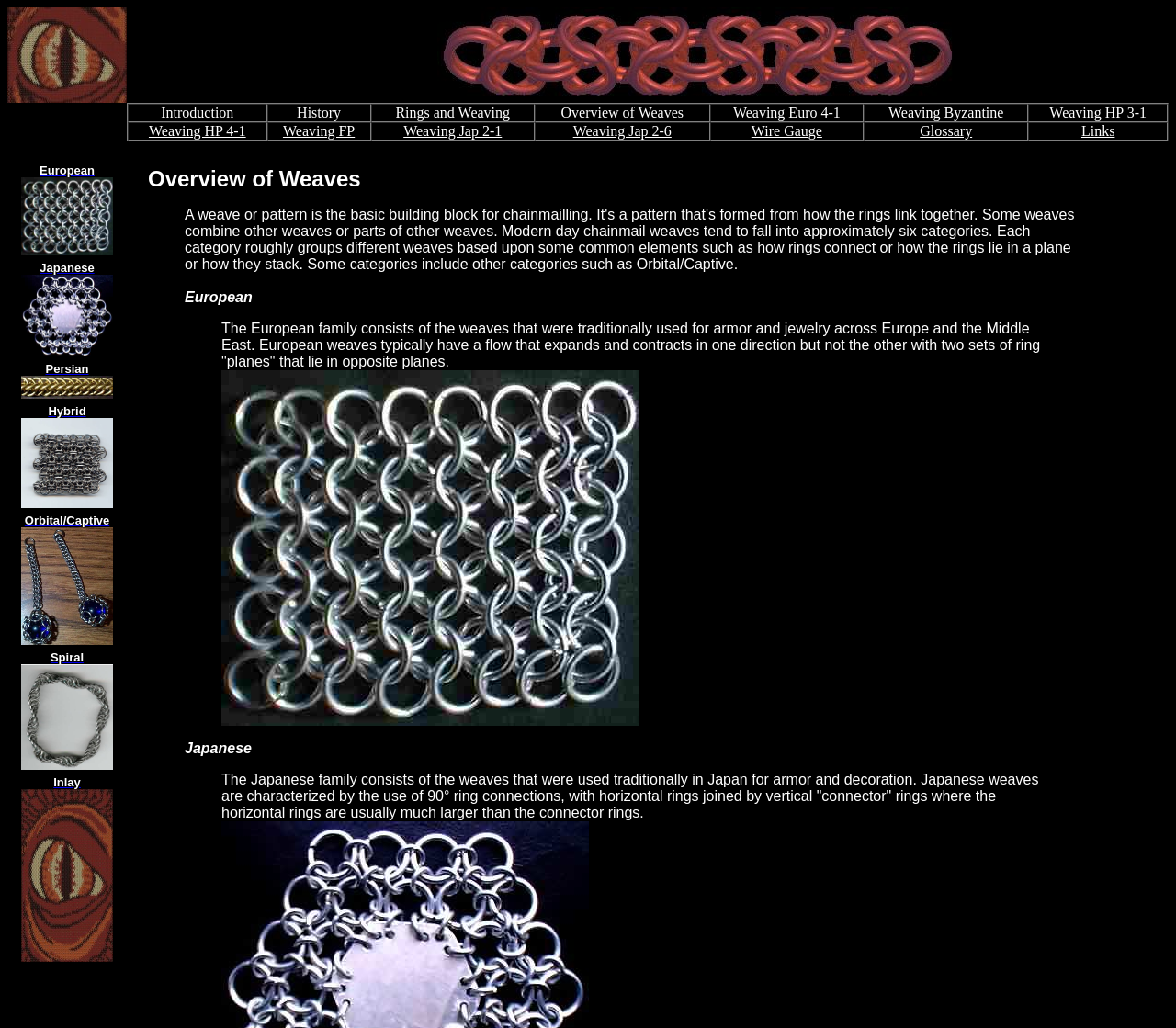Construct a comprehensive description capturing every detail on the webpage.

This webpage appears to be a comprehensive resource on chain maille weaves, with a focus on different types of weaves and their characteristics.

At the top of the page, there are two images, one labeled "Dragon eye inlay" and the other labeled "Byzantine Weave", which are likely examples of different chain maille weaves.

Below the images, there is a table with multiple rows, each containing a series of links to different topics related to chain maille weaves, such as "Introduction", "History", "Rings and Weaving", and various types of weaves like "European", "Japanese", and "Hybrid". These links are arranged in a grid-like pattern, with multiple columns and rows.

To the right of the table, there is a narrower column with a series of links to specific types of weaves, including "European", "Japanese", "Persian", "Hybrid", "Orbital/Captive", "Spiral", and "Inlay". Each of these links is accompanied by a small image.

Below the table and the column of links, there is a block of text that provides a detailed description of the European family of chain maille weaves, including their characteristics and history. The text is accompanied by an image that illustrates the weave.

Overall, the webpage appears to be a comprehensive resource on chain maille weaves, with a focus on providing detailed information and examples of different types of weaves.